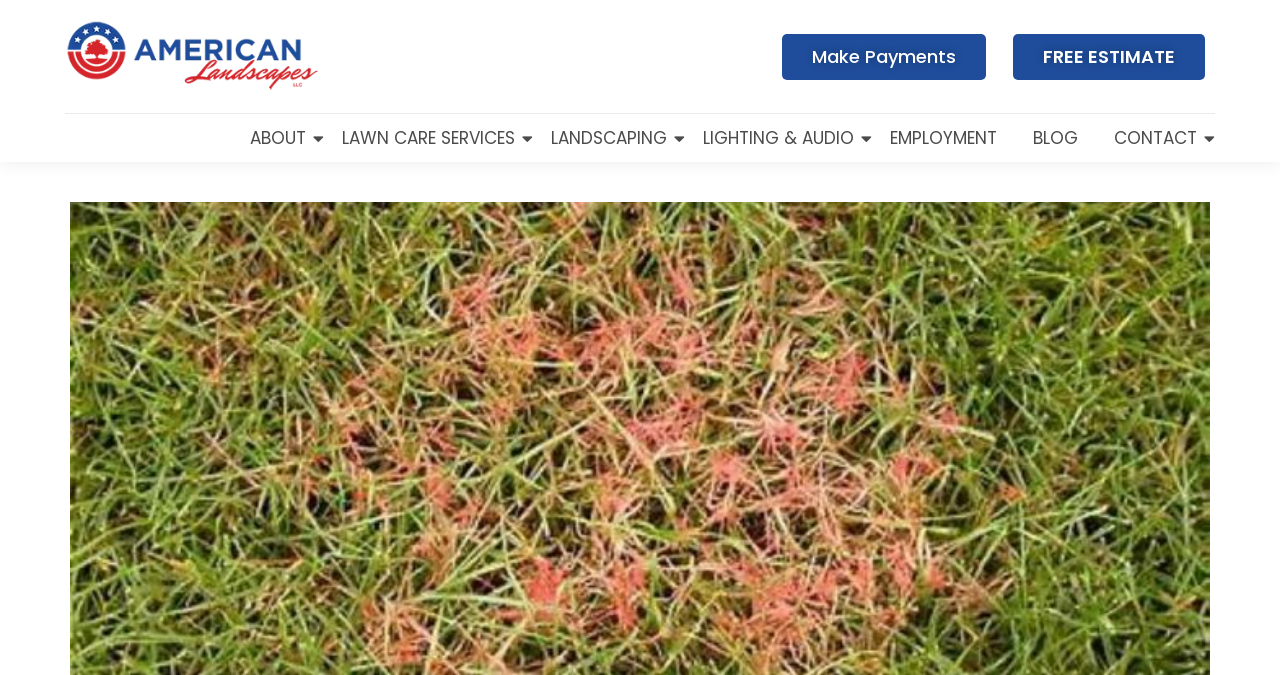Find and indicate the bounding box coordinates of the region you should select to follow the given instruction: "request a free estimate".

[0.791, 0.05, 0.941, 0.118]